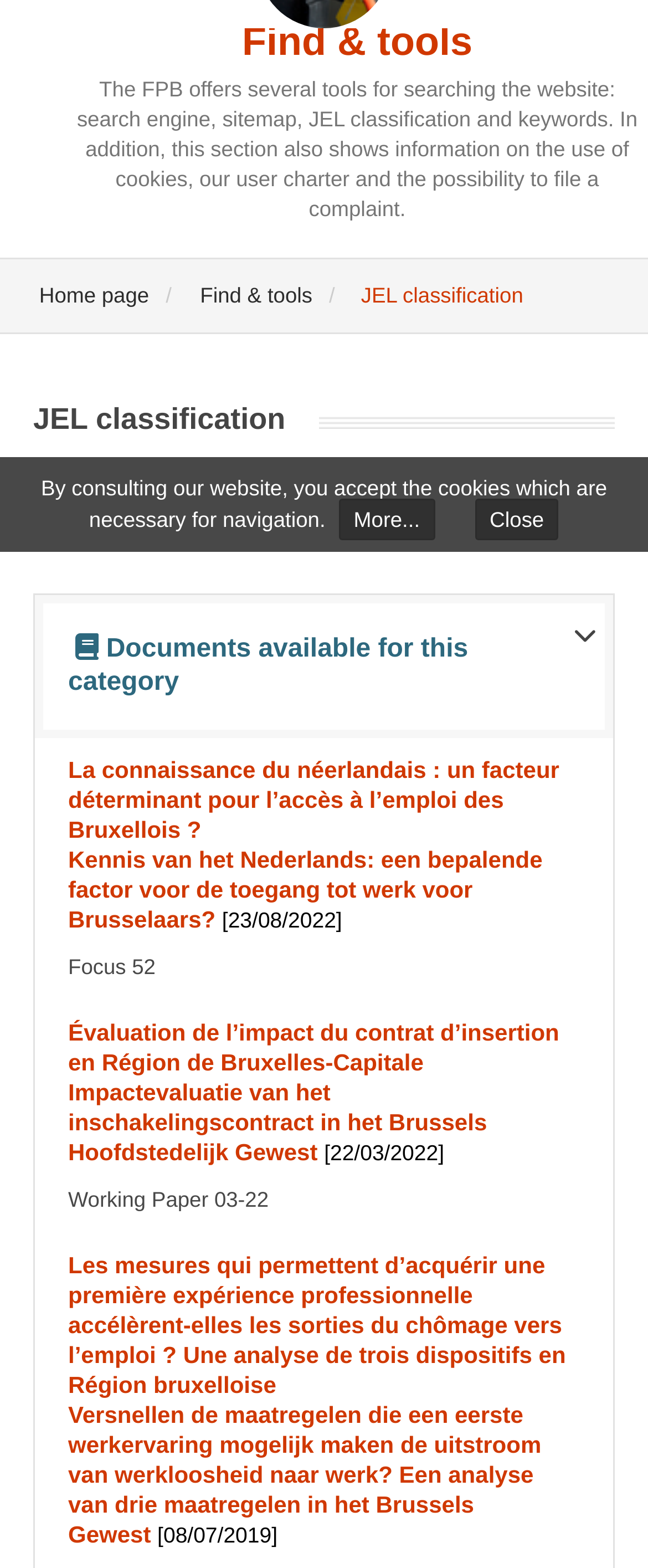Show the bounding box coordinates for the HTML element as described: "Public Policy".

[0.54, 0.32, 0.726, 0.336]